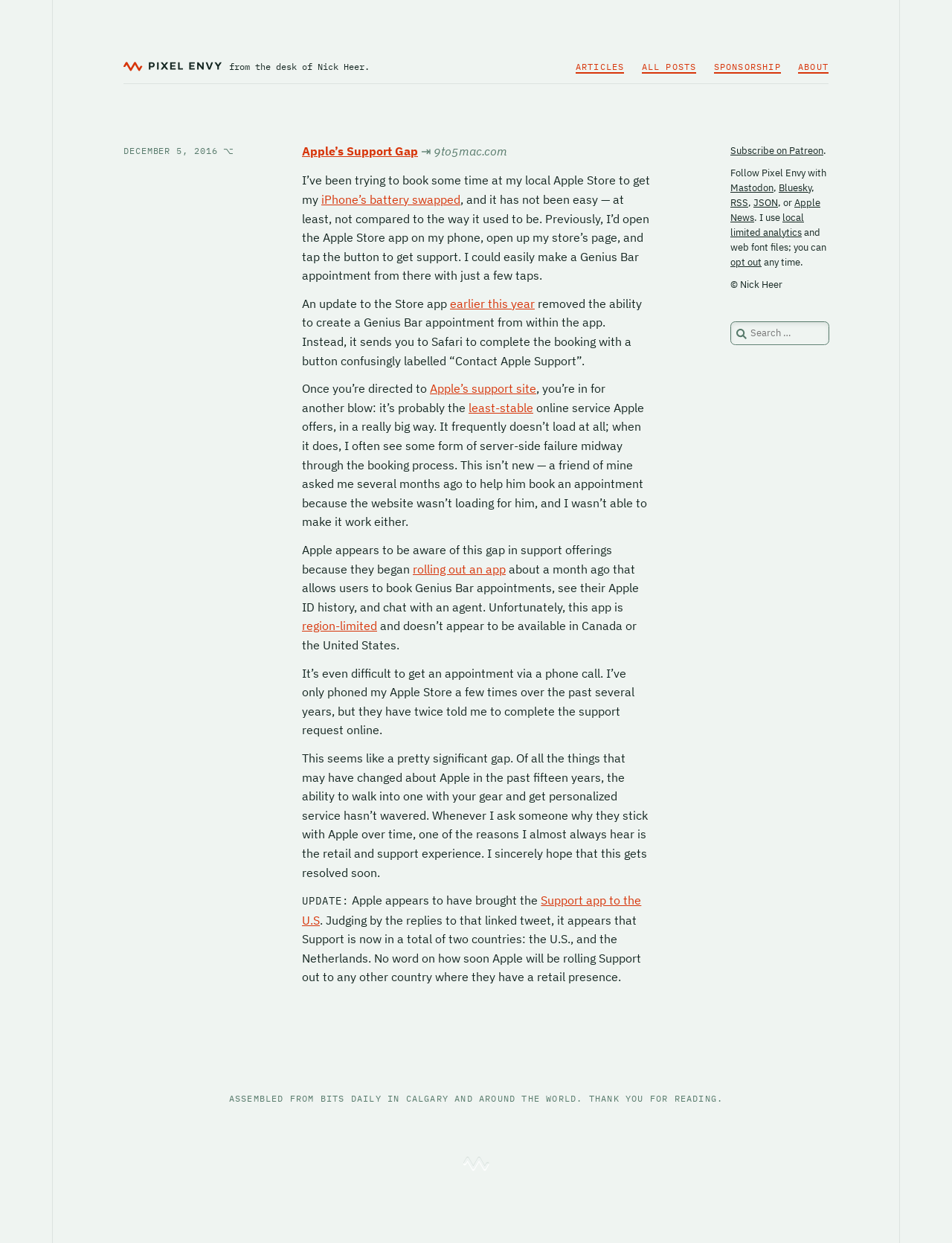Point out the bounding box coordinates of the section to click in order to follow this instruction: "Click the 'Subscribe on Patreon' link".

[0.767, 0.116, 0.865, 0.126]